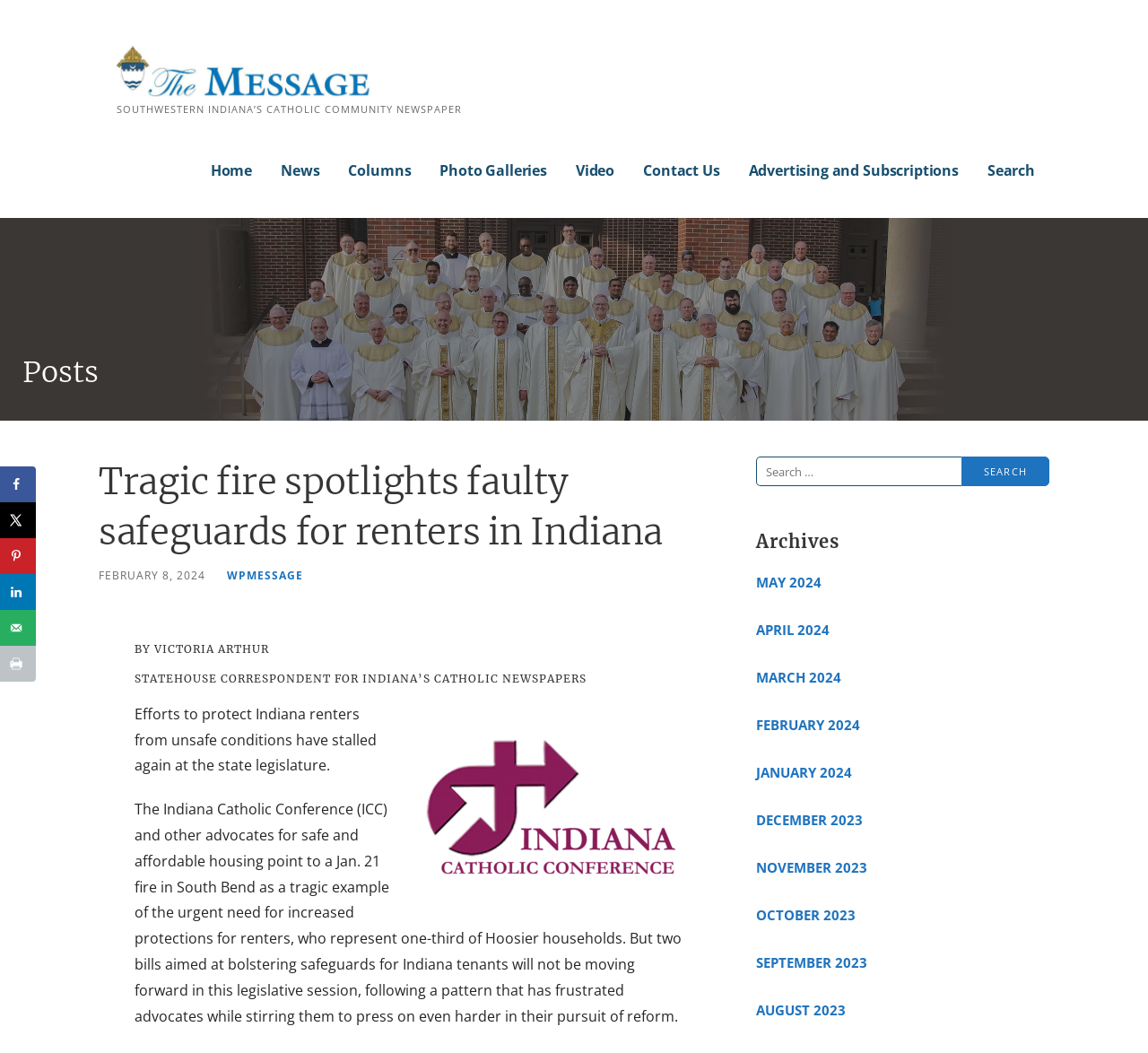What is the author's title?
Kindly answer the question with as much detail as you can.

I found the answer by looking at the article's author information, where the title 'STATEHOUSE CORRESPONDENT FOR INDIANA’S CATHOLIC NEWSPAPERS' is displayed.